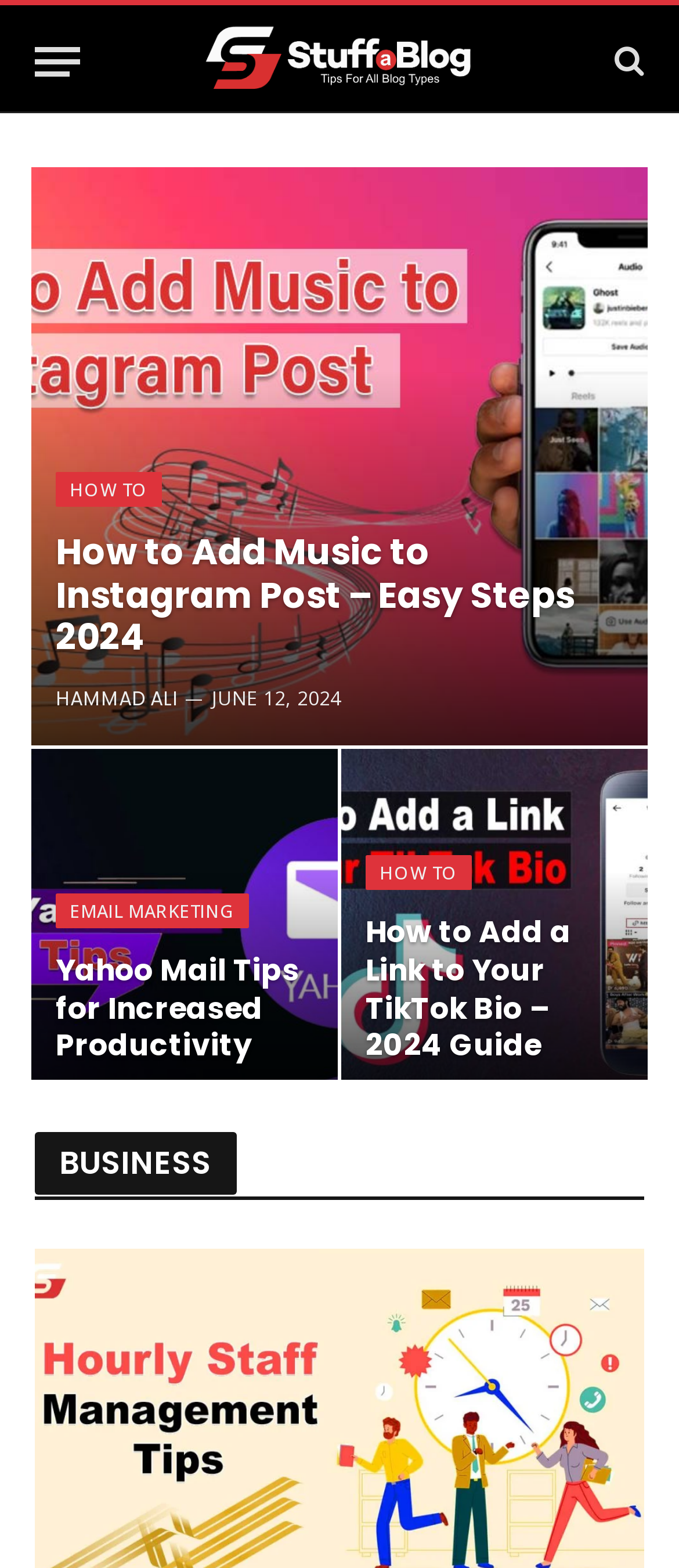Please determine the bounding box coordinates of the element to click on in order to accomplish the following task: "Read the article about adding music to Instagram post". Ensure the coordinates are four float numbers ranging from 0 to 1, i.e., [left, top, right, bottom].

[0.046, 0.107, 0.954, 0.475]